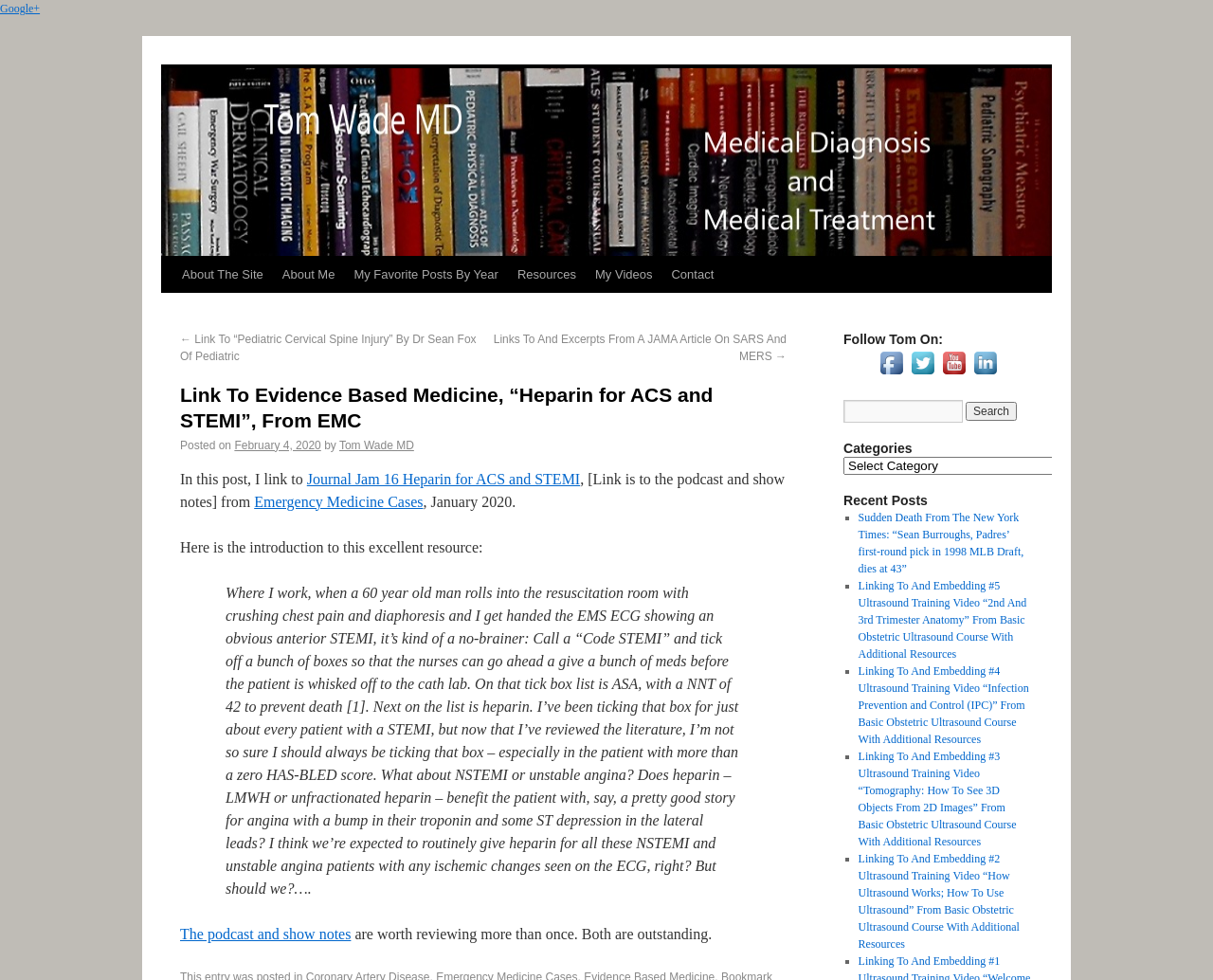Can you show the bounding box coordinates of the region to click on to complete the task described in the instruction: "Search for a topic"?

[0.695, 0.408, 0.794, 0.431]